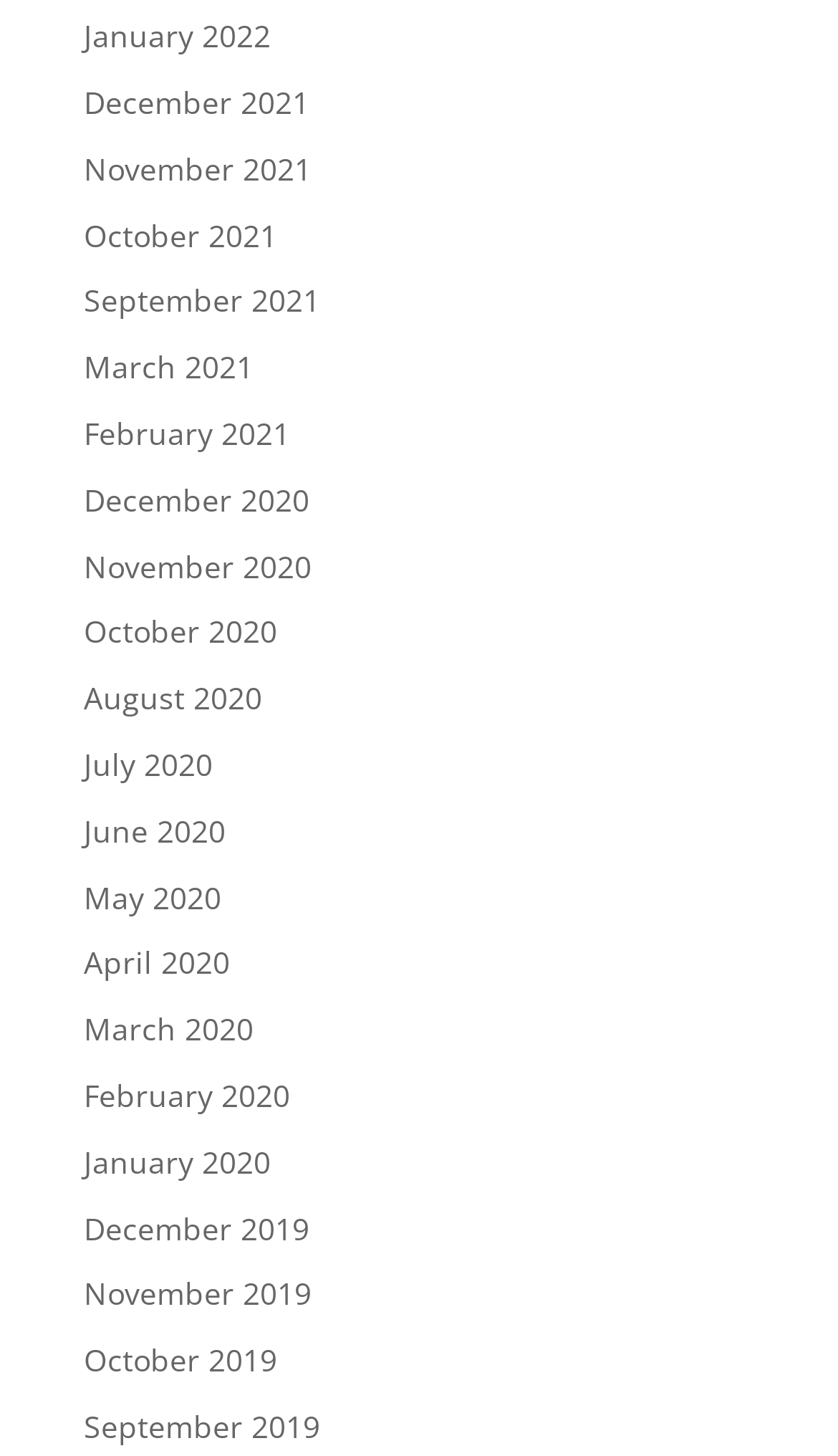Could you highlight the region that needs to be clicked to execute the instruction: "view January 2022"?

[0.1, 0.011, 0.323, 0.039]